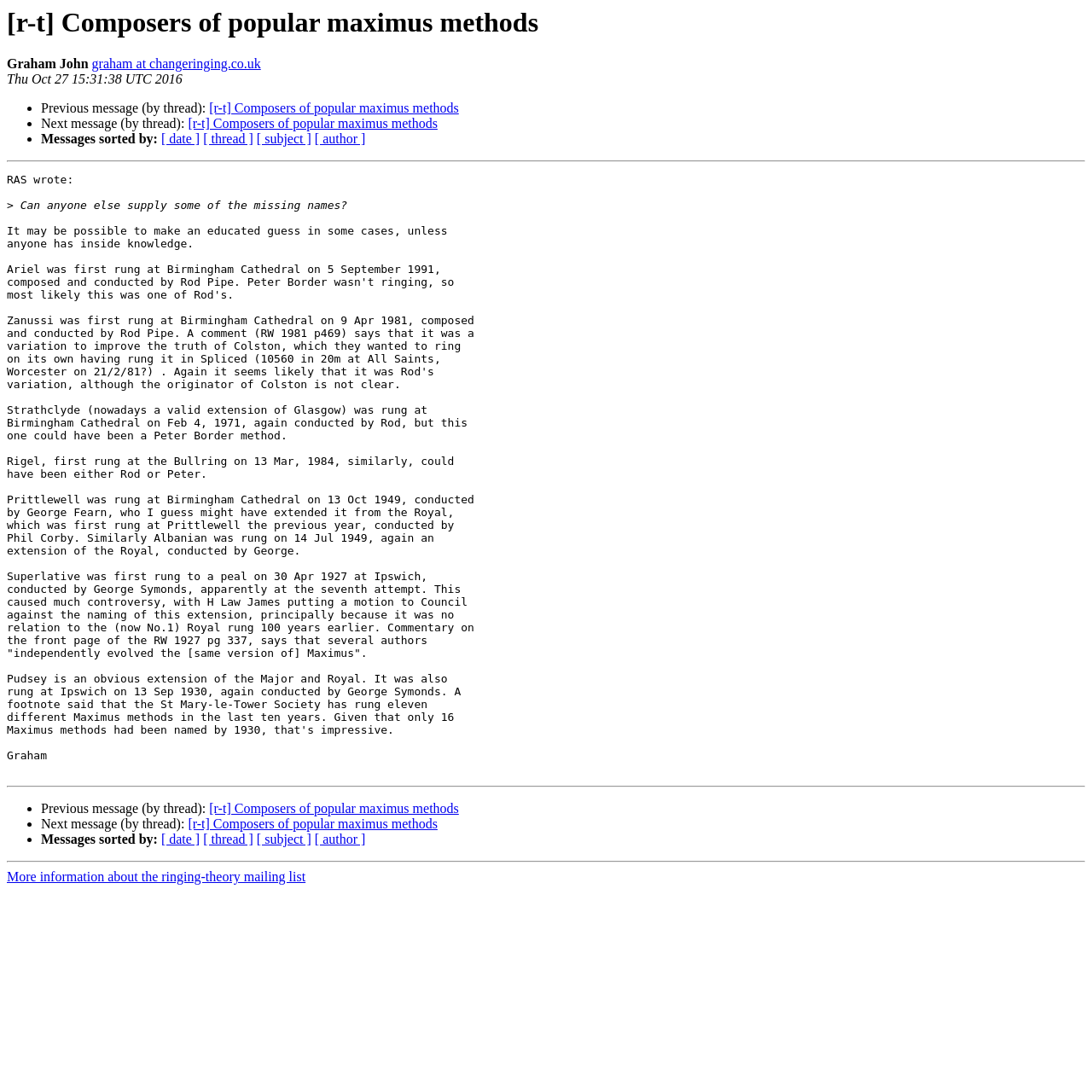Locate the bounding box coordinates of the item that should be clicked to fulfill the instruction: "Send an email to Graham".

[0.084, 0.052, 0.239, 0.065]